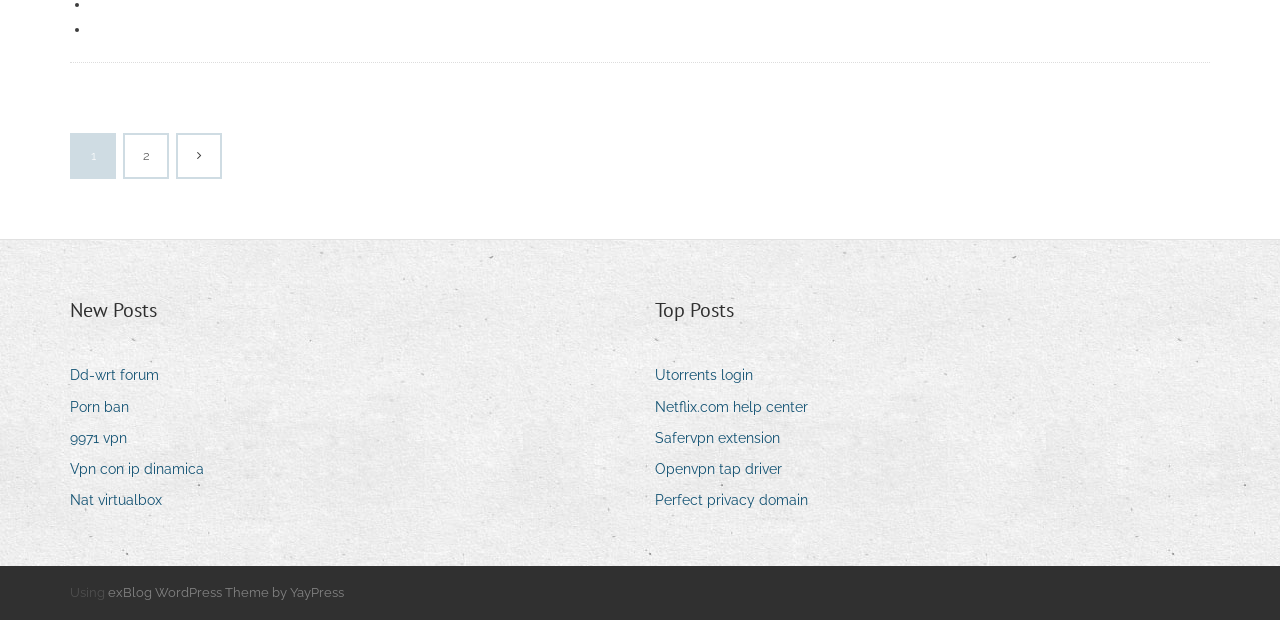Provide the bounding box coordinates, formatted as (top-left x, top-left y, bottom-right x, bottom-right y), with all values being floating point numbers between 0 and 1. Identify the bounding box of the UI element that matches the description: 9971 vpn

[0.055, 0.685, 0.111, 0.729]